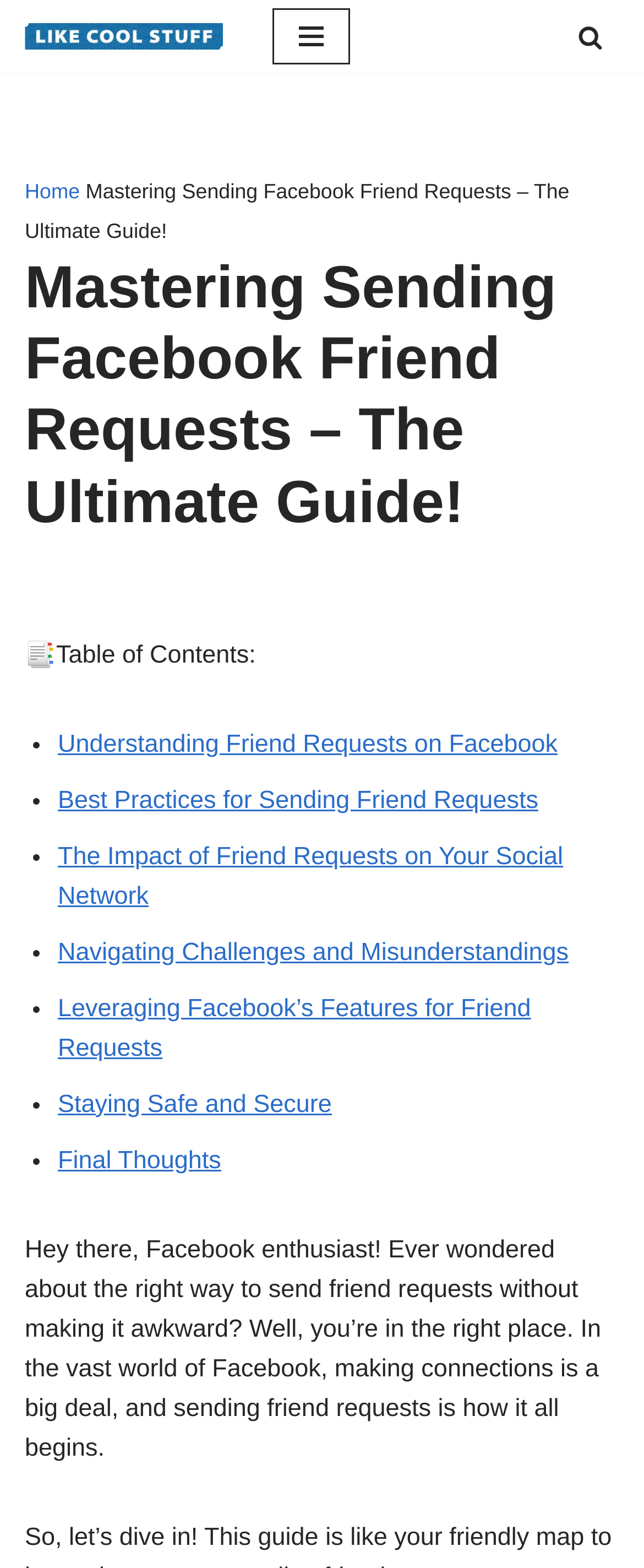Indicate the bounding box coordinates of the element that must be clicked to execute the instruction: "Contact Havanese Rescue Inc.". The coordinates should be given as four float numbers between 0 and 1, i.e., [left, top, right, bottom].

None